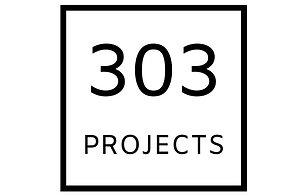What is the focus of 303 Projects' programming?
Could you answer the question in a detailed manner, providing as much information as possible?

The caption states that 303 Projects is dedicated to promoting diverse and inclusive exhibitions, screenings, and events, aiming to enrich the local community and engage both local and broader audiences through high-quality artistic programming, which implies that the focus of 303 Projects' programming is on diverse and inclusive exhibitions.